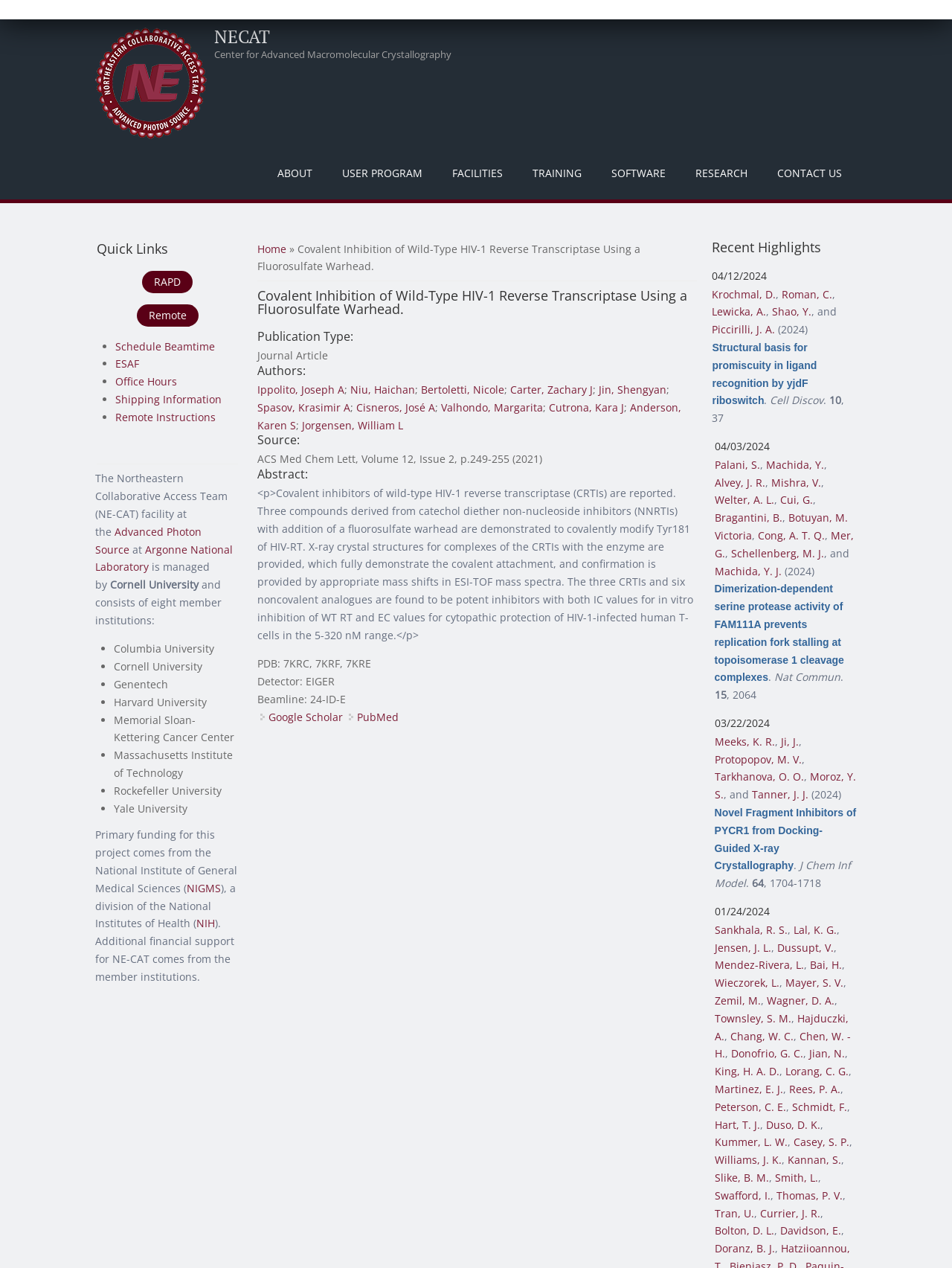Locate the bounding box coordinates of the UI element described by: "PubMed". The bounding box coordinates should consist of four float numbers between 0 and 1, i.e., [left, top, right, bottom].

[0.375, 0.56, 0.419, 0.571]